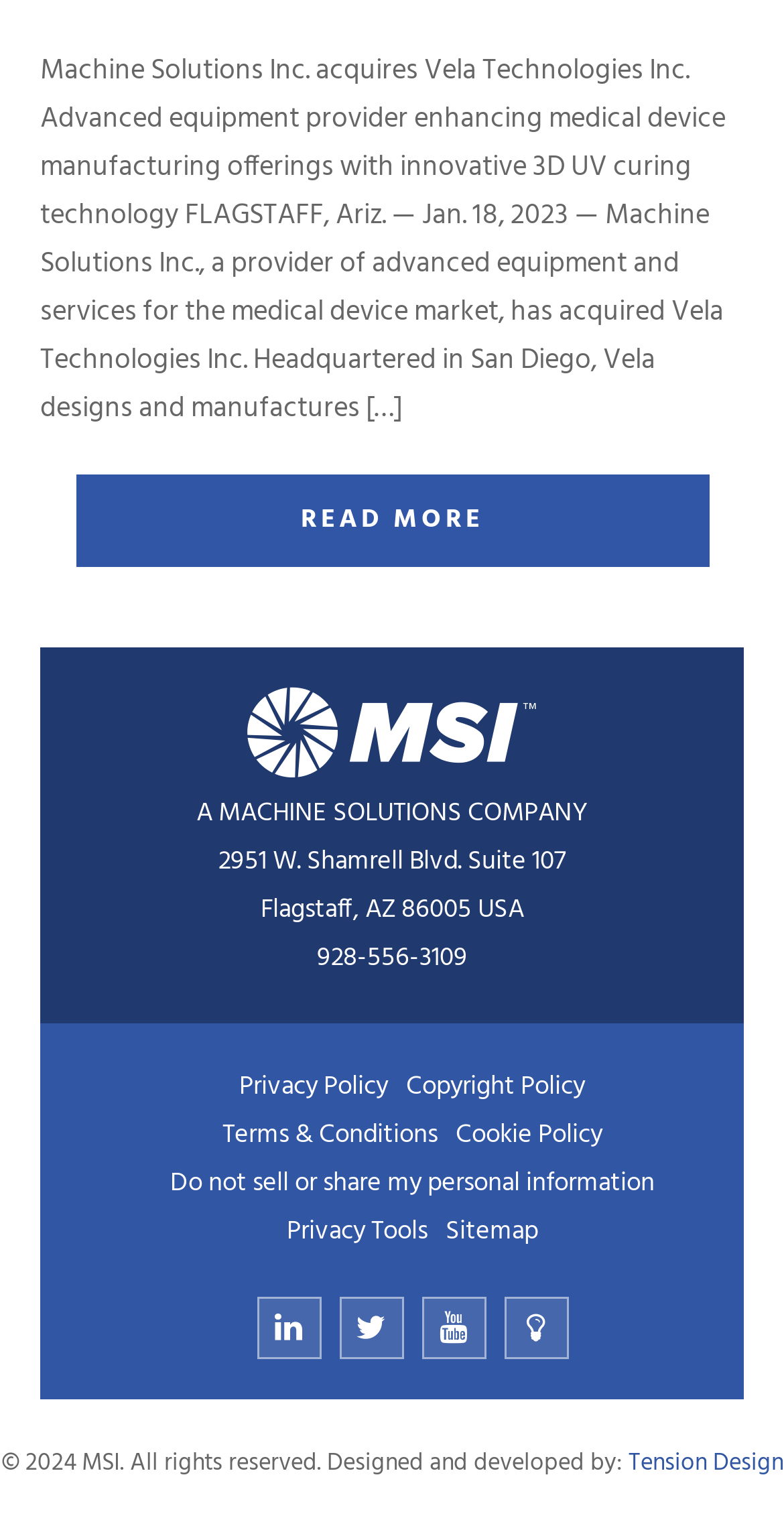Please mark the bounding box coordinates of the area that should be clicked to carry out the instruction: "Click WhatsApp".

None